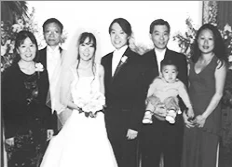What type of decorations are in the backdrop?
Give a one-word or short-phrase answer derived from the screenshot.

Floral decorations